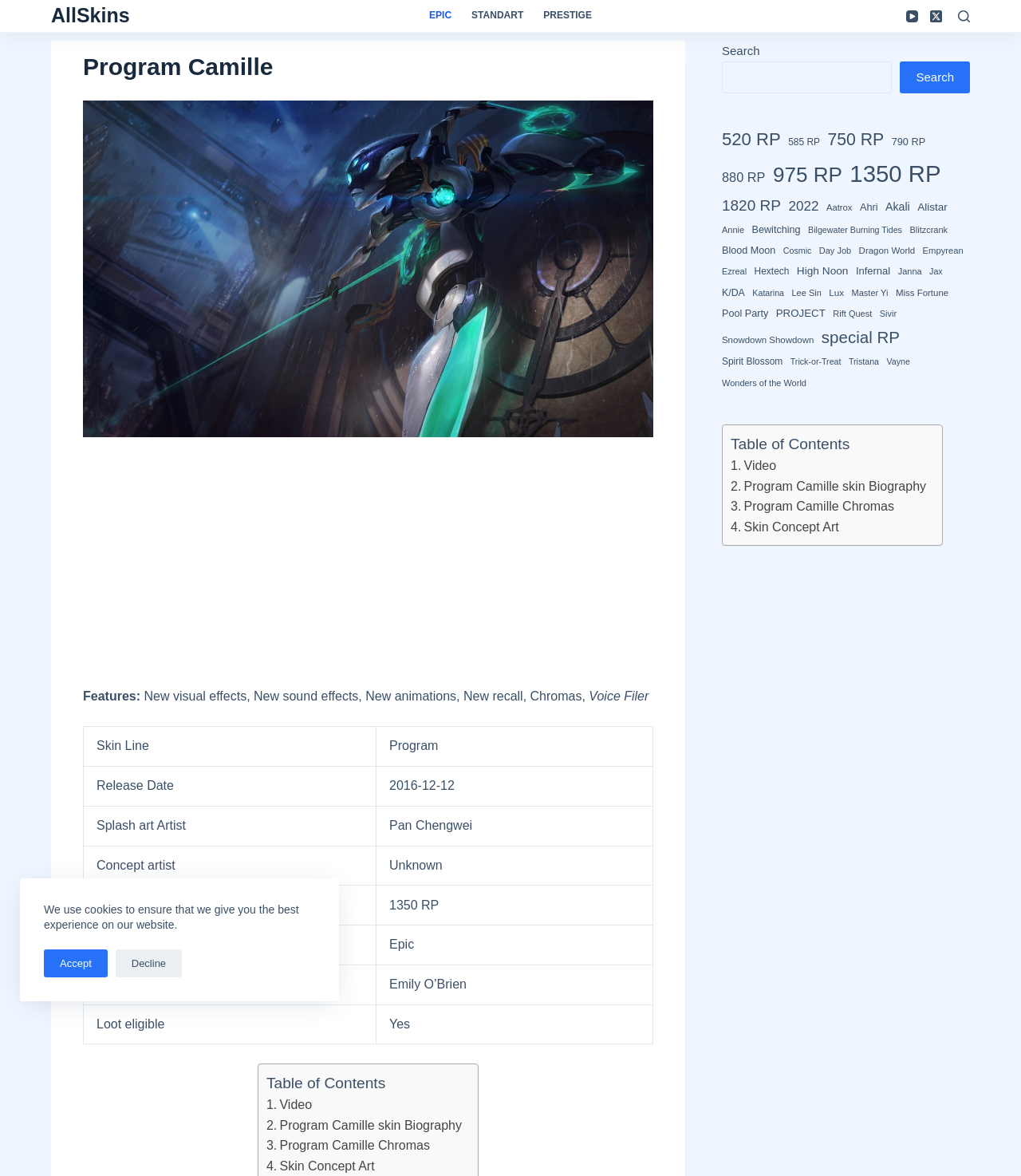Extract the bounding box coordinates for the described element: "Alistar". The coordinates should be represented as four float numbers between 0 and 1: [left, top, right, bottom].

[0.899, 0.169, 0.928, 0.184]